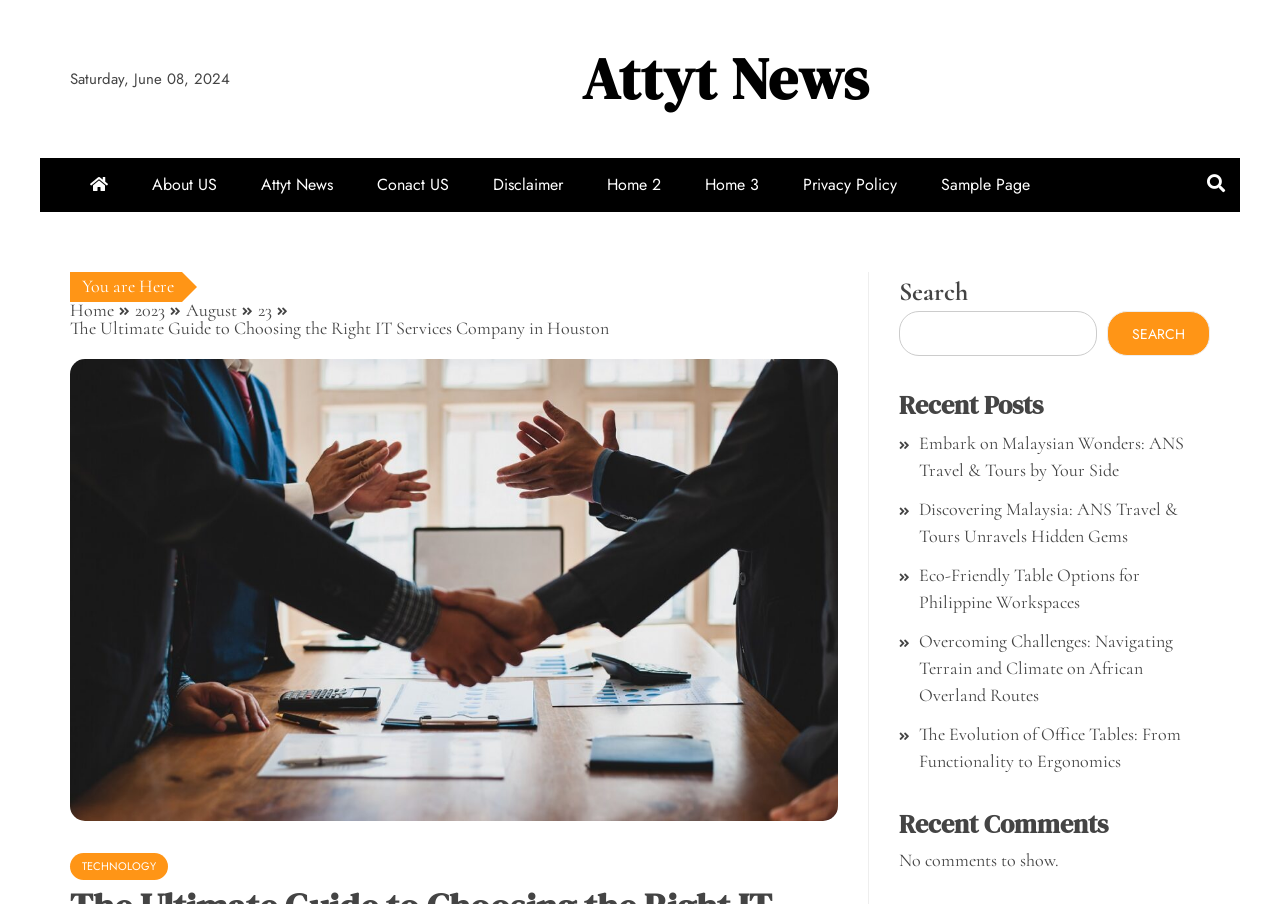Please provide the bounding box coordinates in the format (top-left x, top-left y, bottom-right x, bottom-right y). Remember, all values are floating point numbers between 0 and 1. What is the bounding box coordinate of the region described as: Attyt News

[0.188, 0.175, 0.276, 0.235]